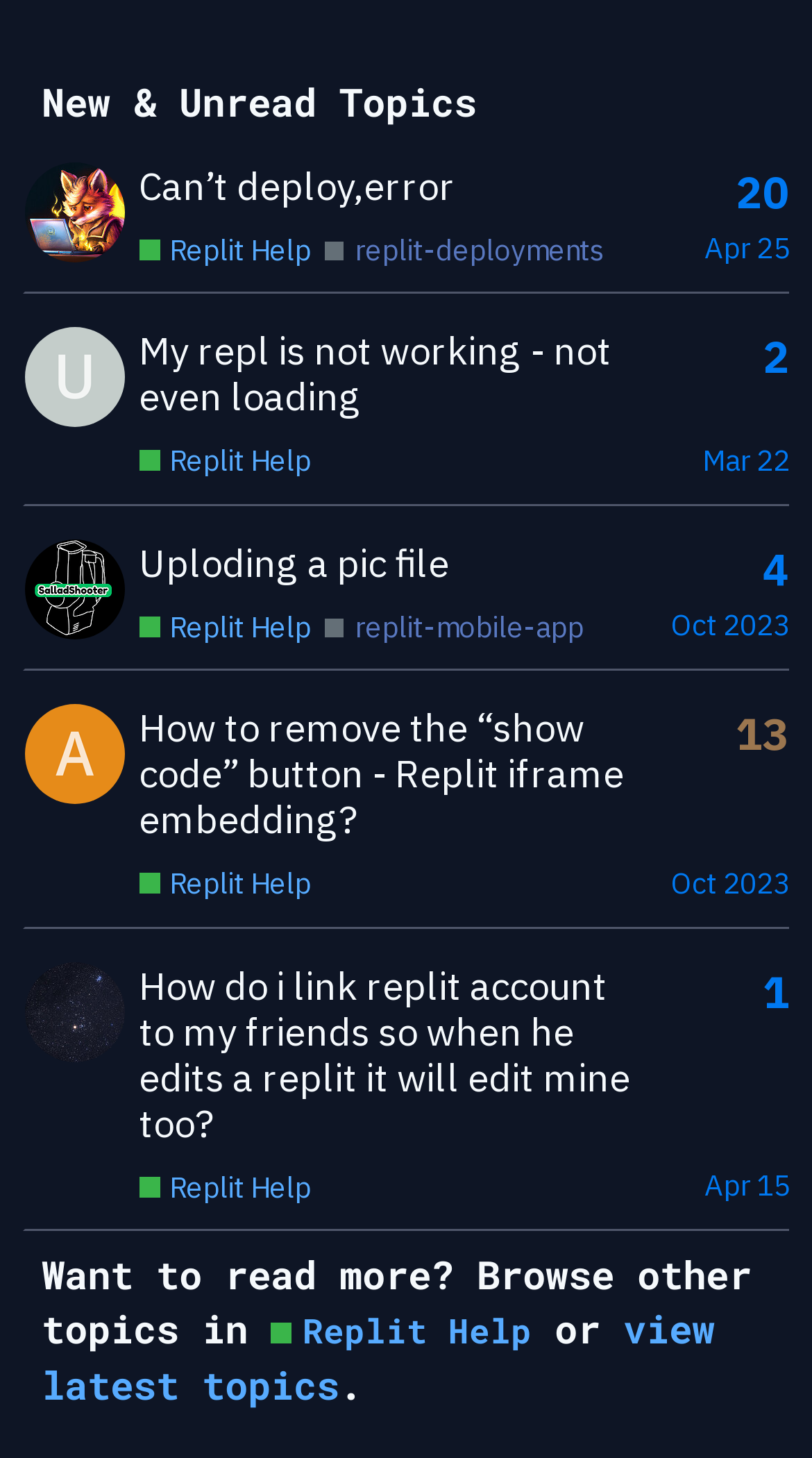Please pinpoint the bounding box coordinates for the region I should click to adhere to this instruction: "View topic 'Can’t deploy,error'".

[0.027, 0.111, 0.973, 0.202]